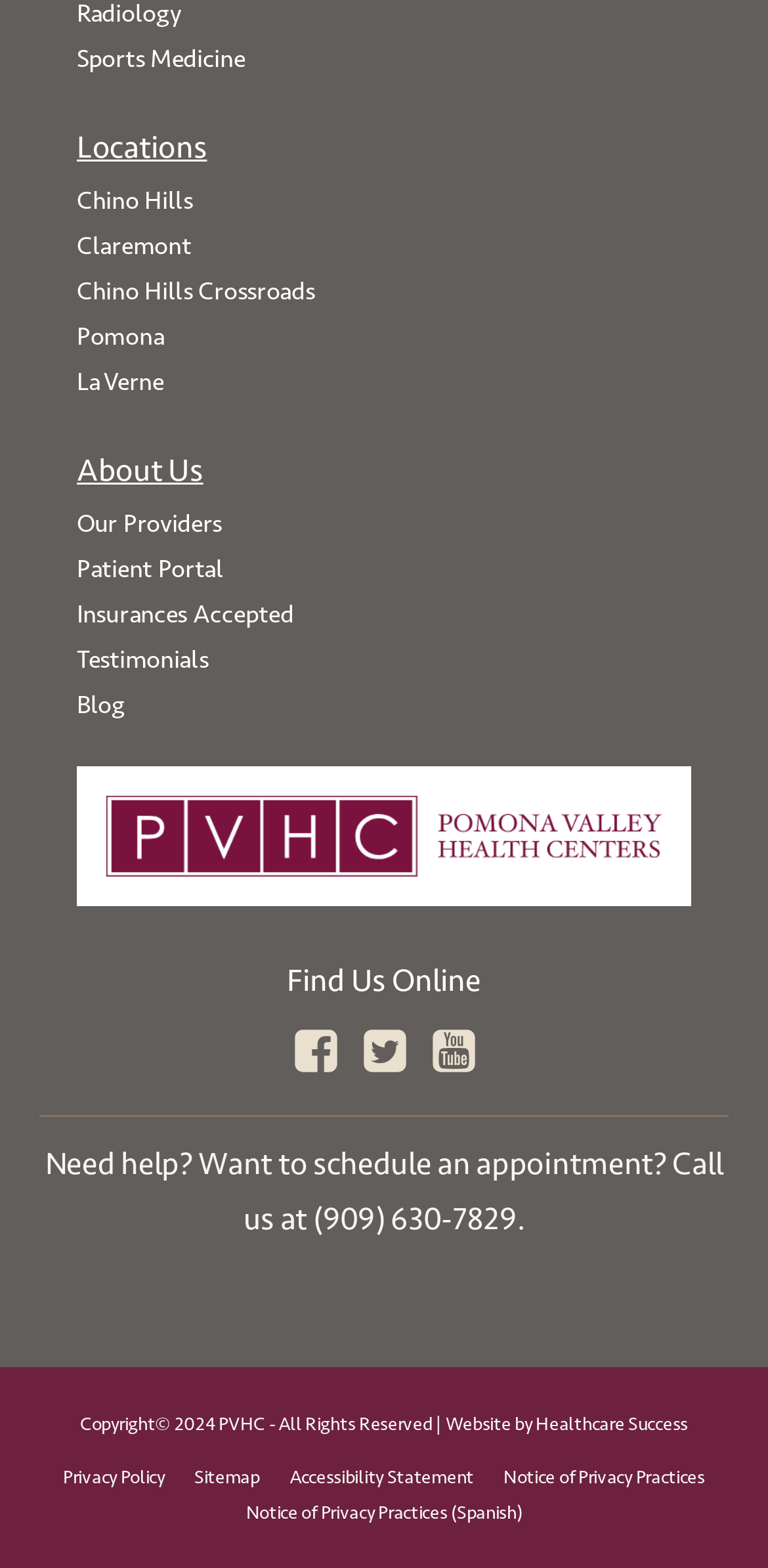Please give a succinct answer using a single word or phrase:
What is the phone number to schedule an appointment?

(909) 630-7829